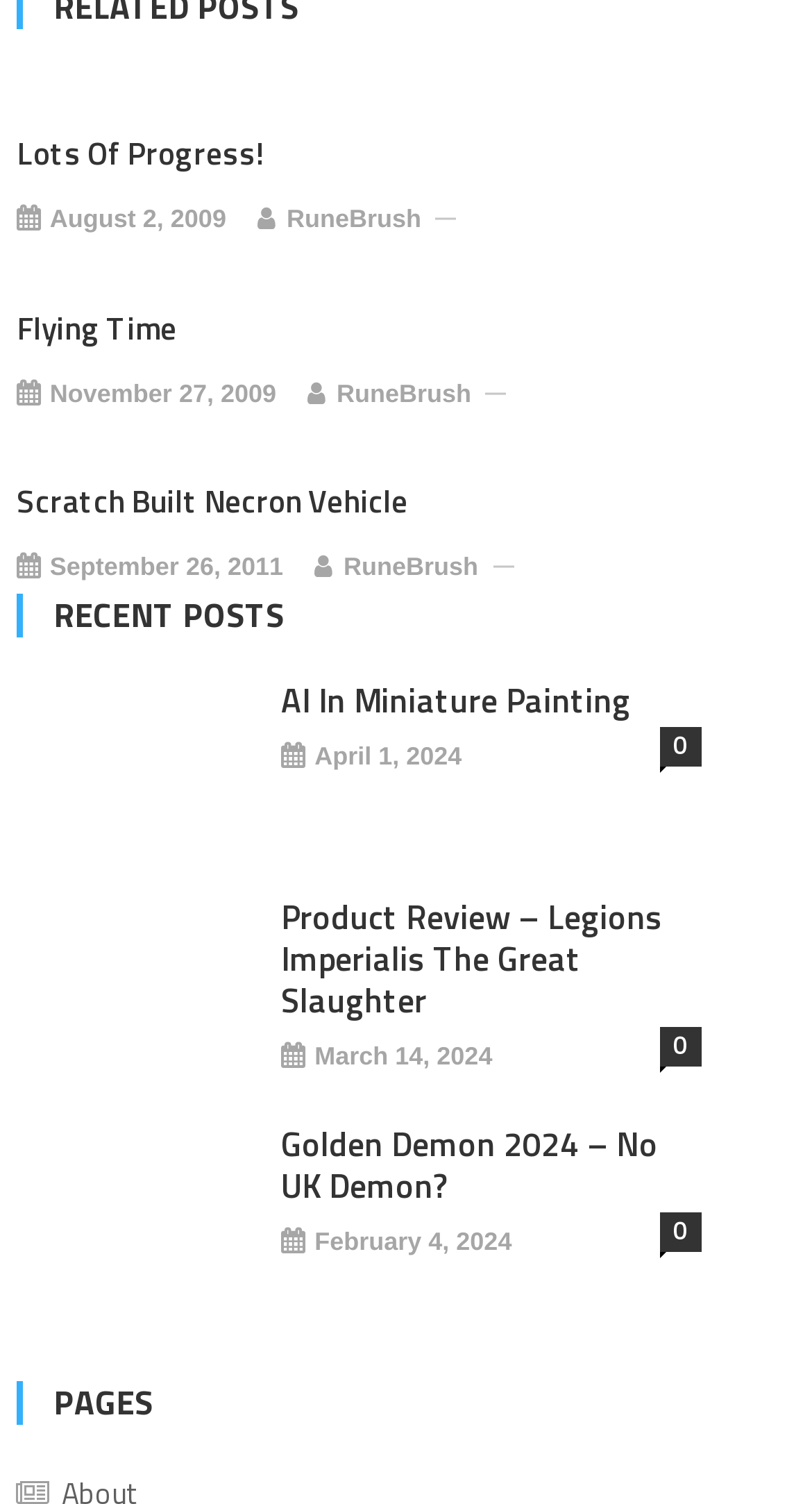Find the bounding box coordinates for the UI element that matches this description: "0".

[0.813, 0.806, 0.865, 0.832]